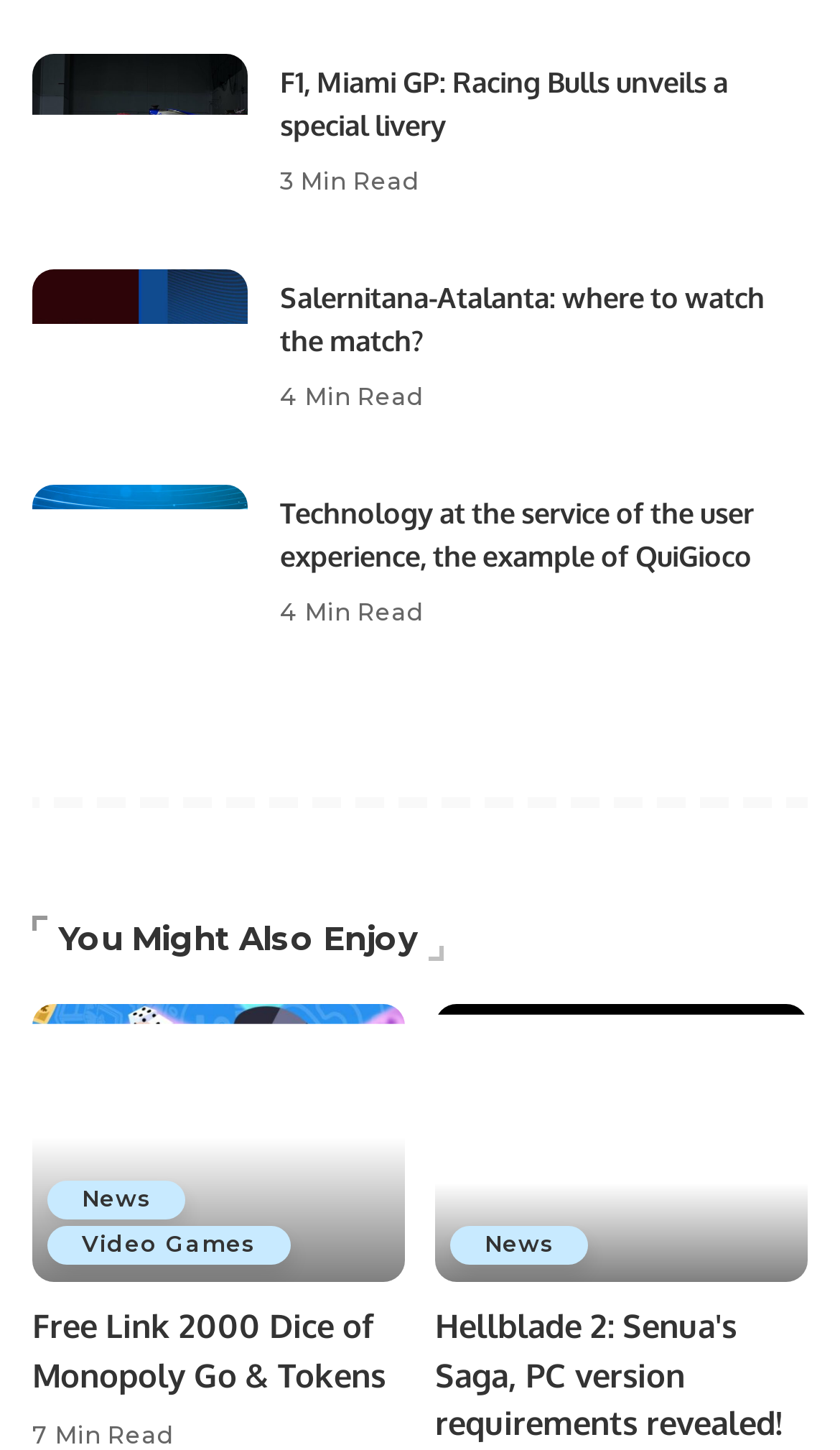Using details from the image, please answer the following question comprehensively:
How many minutes does it take to read the article 'F1, Miami GP: Racing Bulls unveils a special livery'?

The article 'F1, Miami GP: Racing Bulls unveils a special livery' has a static text '3 Min Read' below its heading, indicating that it takes 3 minutes to read the article.